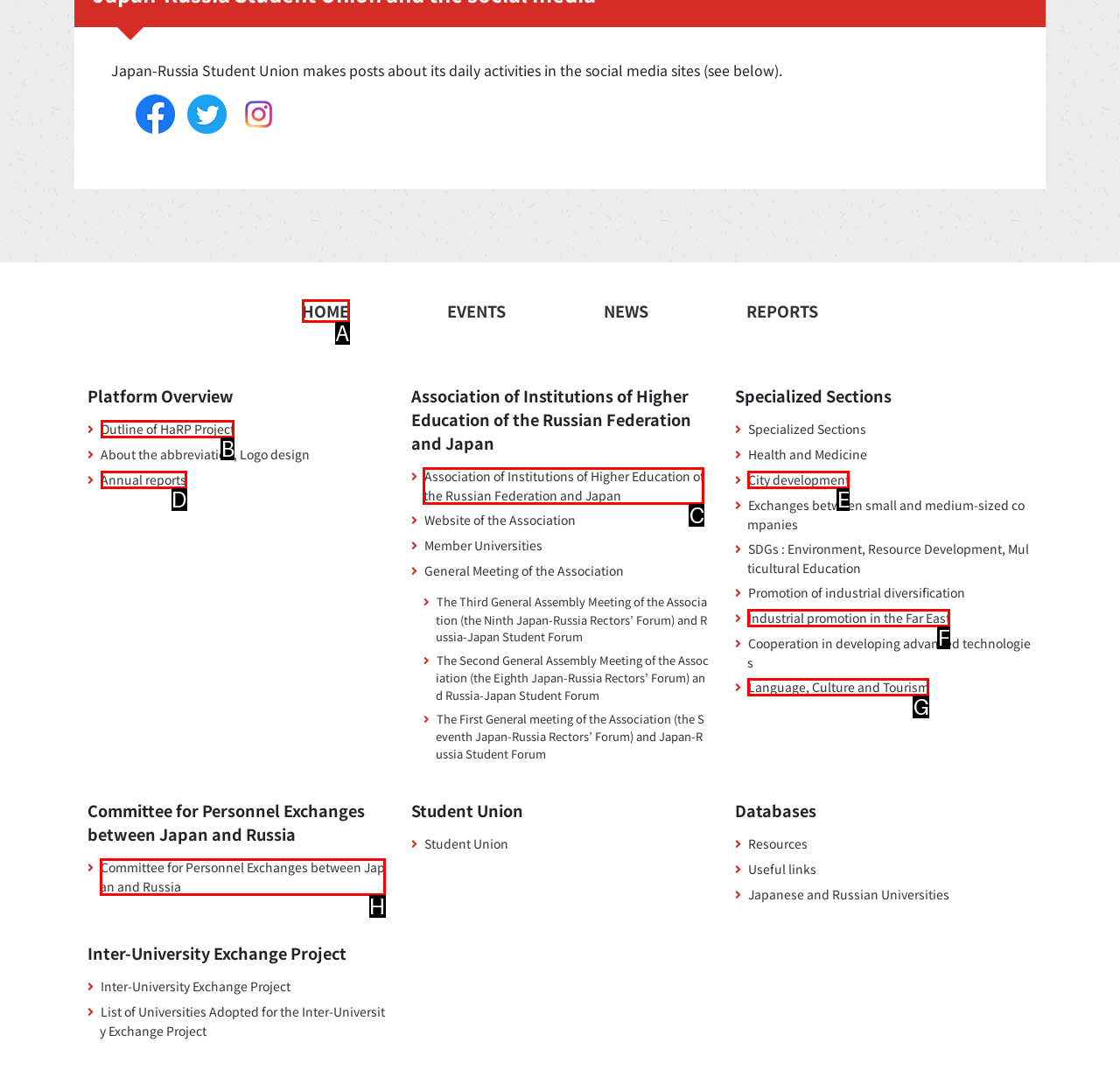Which option should be clicked to execute the following task: Learn about the HaRP Project? Respond with the letter of the selected option.

B